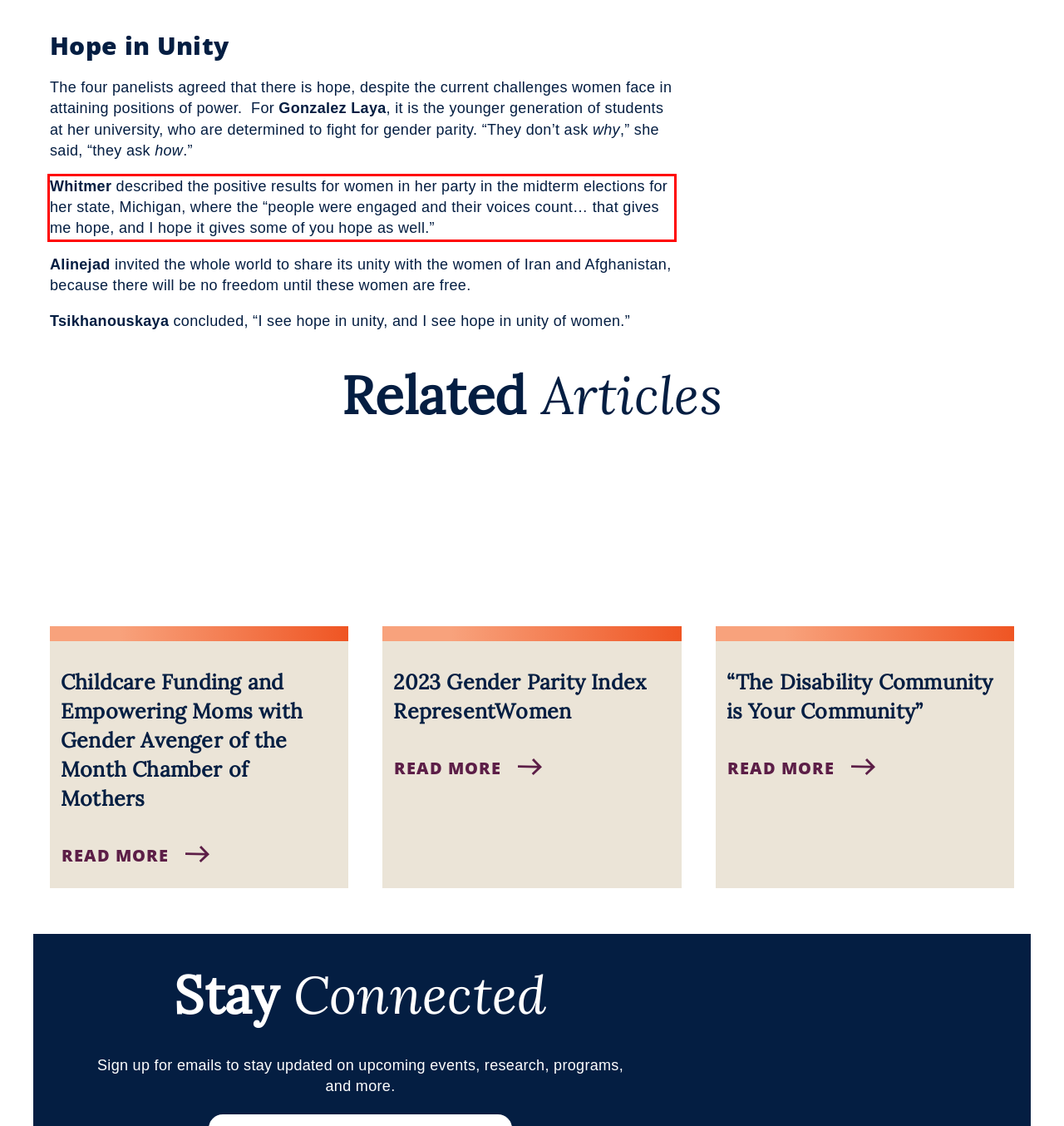Analyze the webpage screenshot and use OCR to recognize the text content in the red bounding box.

Whitmer described the positive results for women in her party in the midterm elections for her state, Michigan, where the “people were engaged and their voices count… that gives me hope, and I hope it gives some of you hope as well.”